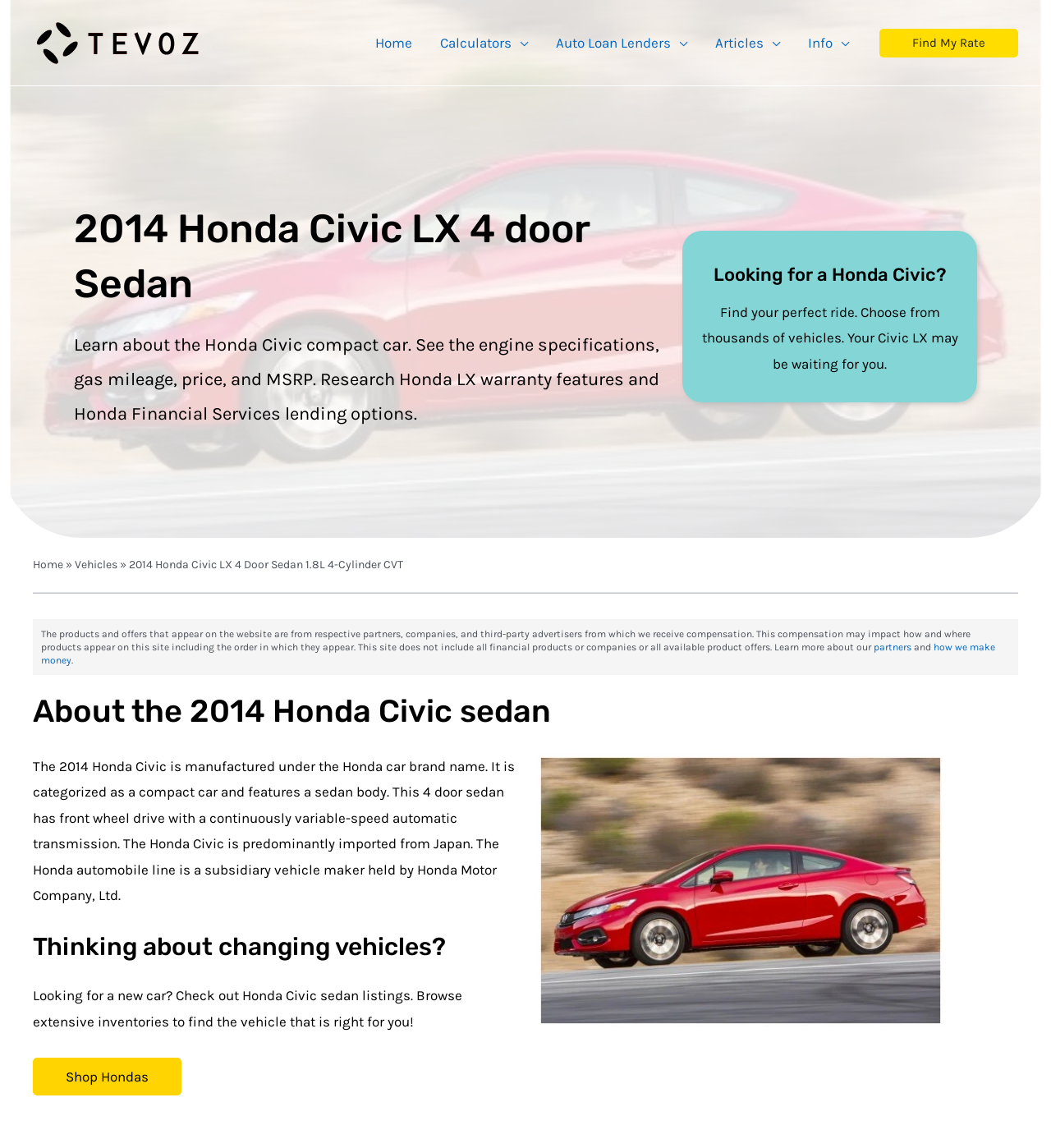Using the details from the image, please elaborate on the following question: What type of car is the 2014 Honda Civic?

I determined the answer by reading the text 'The 2014 Honda Civic is manufactured under the Honda car brand name. It is categorized as a compact car and features a sedan body.' which indicates that the 2014 Honda Civic is a compact car.